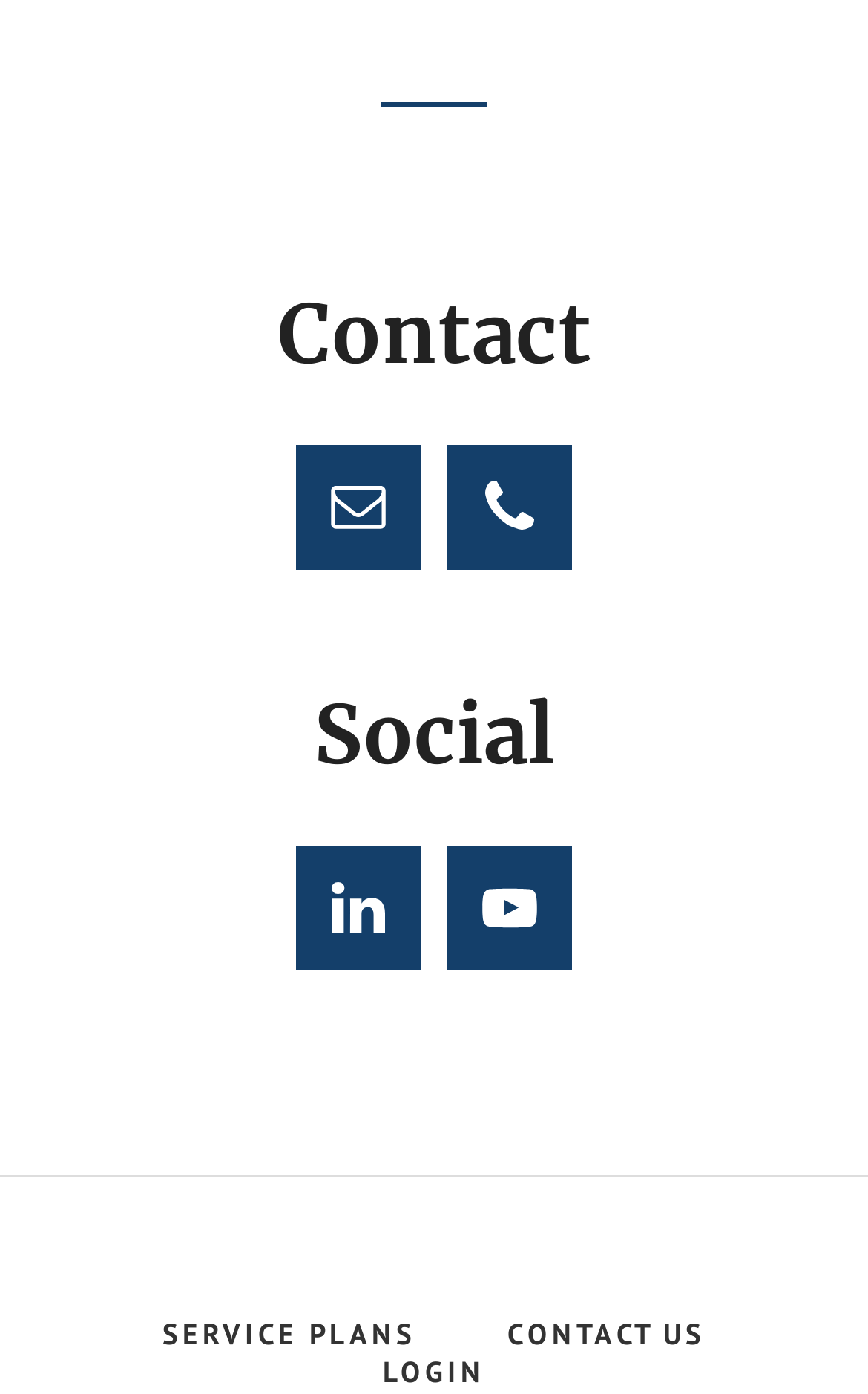Provide a single word or phrase to answer the given question: 
What is the link to the right of the 'Email' link?

Phone